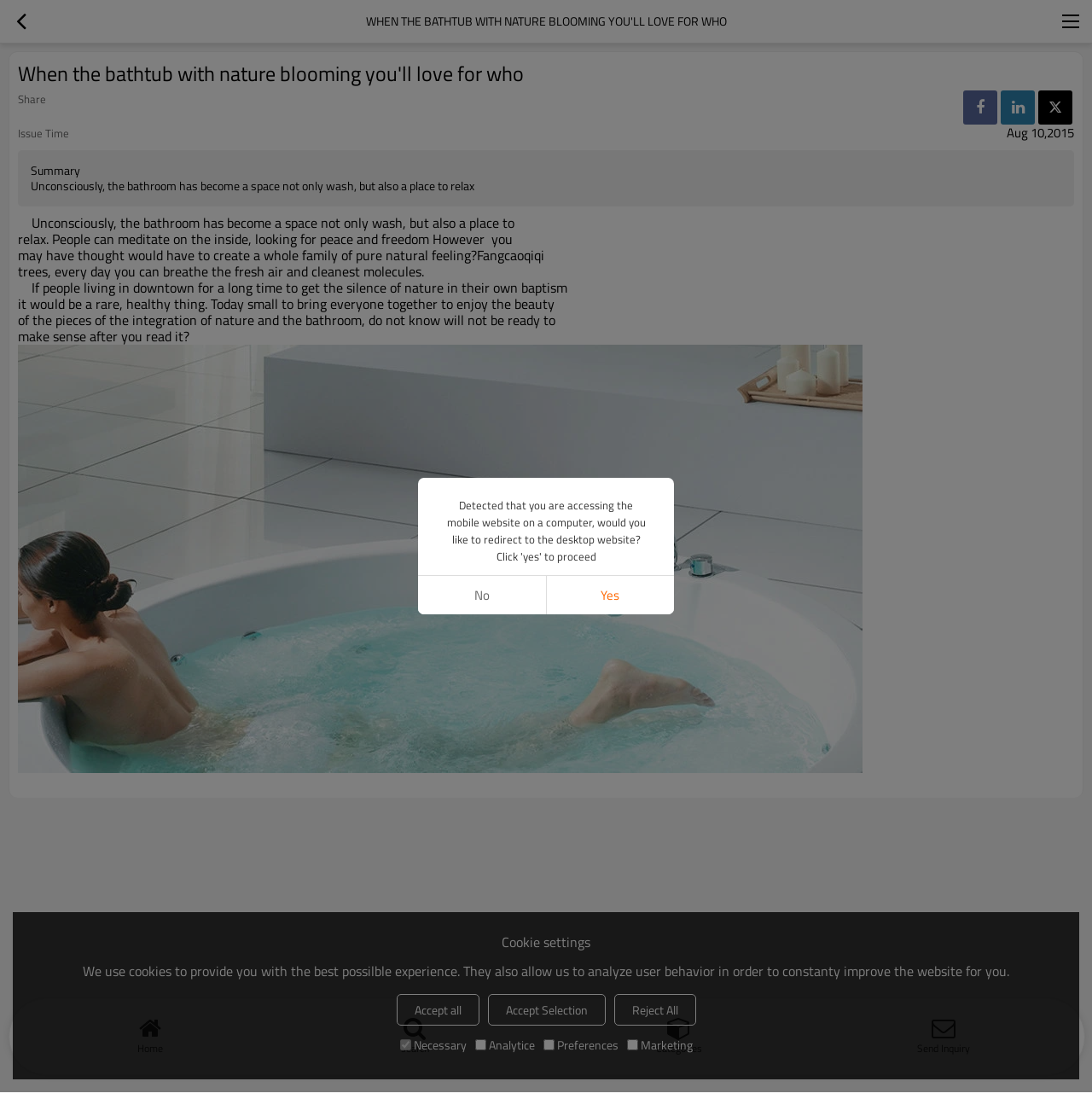Answer the question below using just one word or a short phrase: 
What is the theme of the image in the article?

Nature